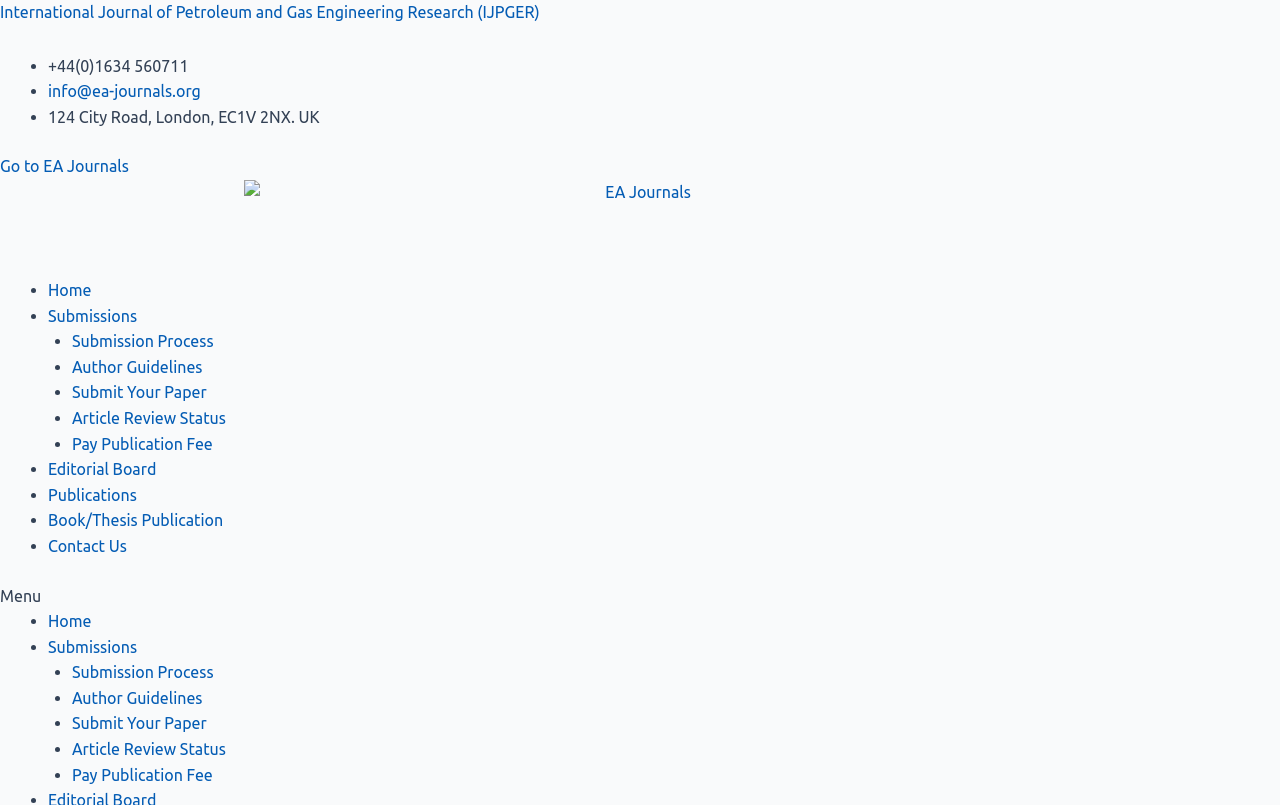What is the phone number of the International Journal of Petroleum and Gas Engineering Research?
Respond with a short answer, either a single word or a phrase, based on the image.

+44(0)1634 560711